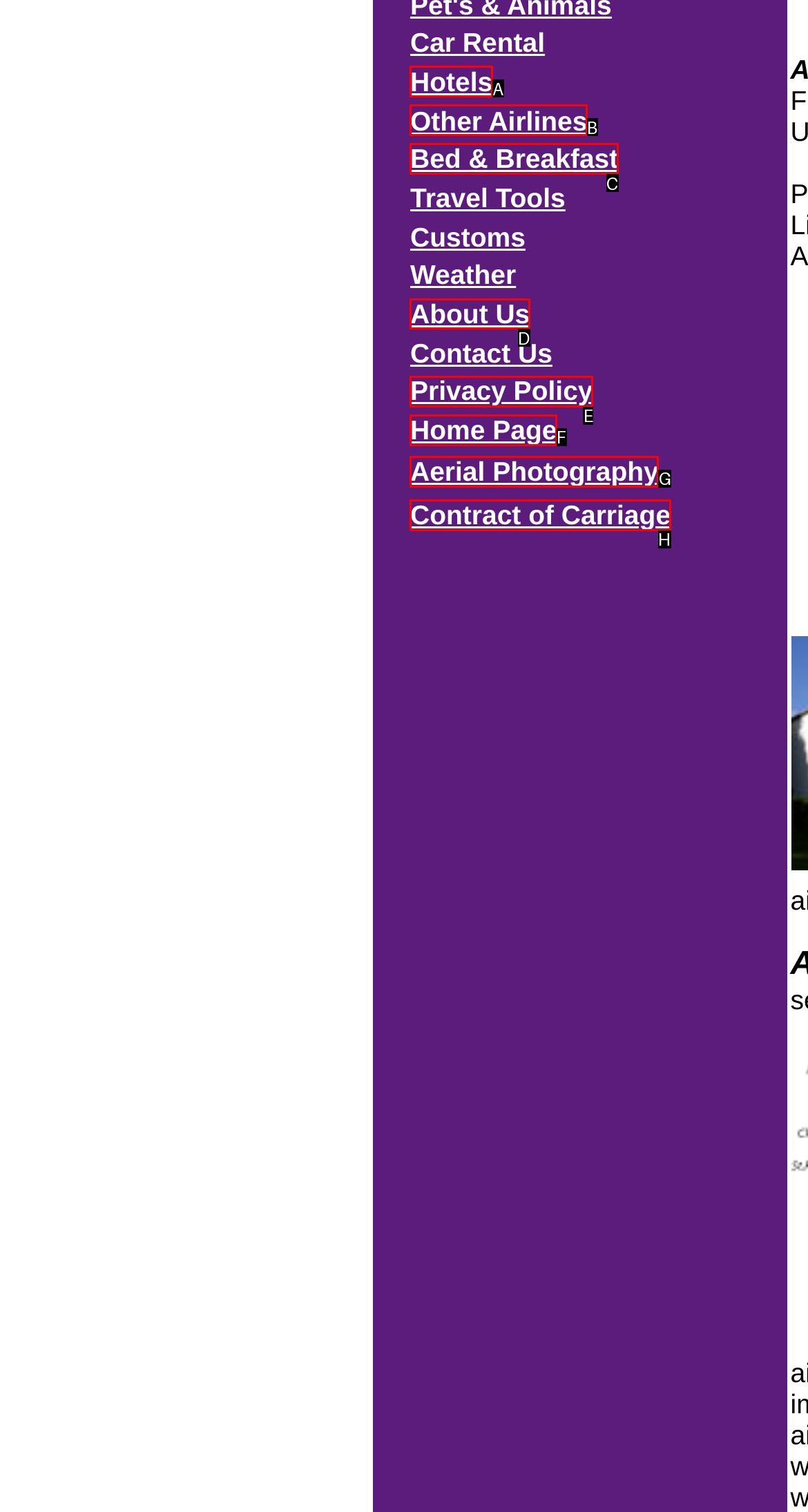From the choices provided, which HTML element best fits the description: Other Airlines? Answer with the appropriate letter.

B